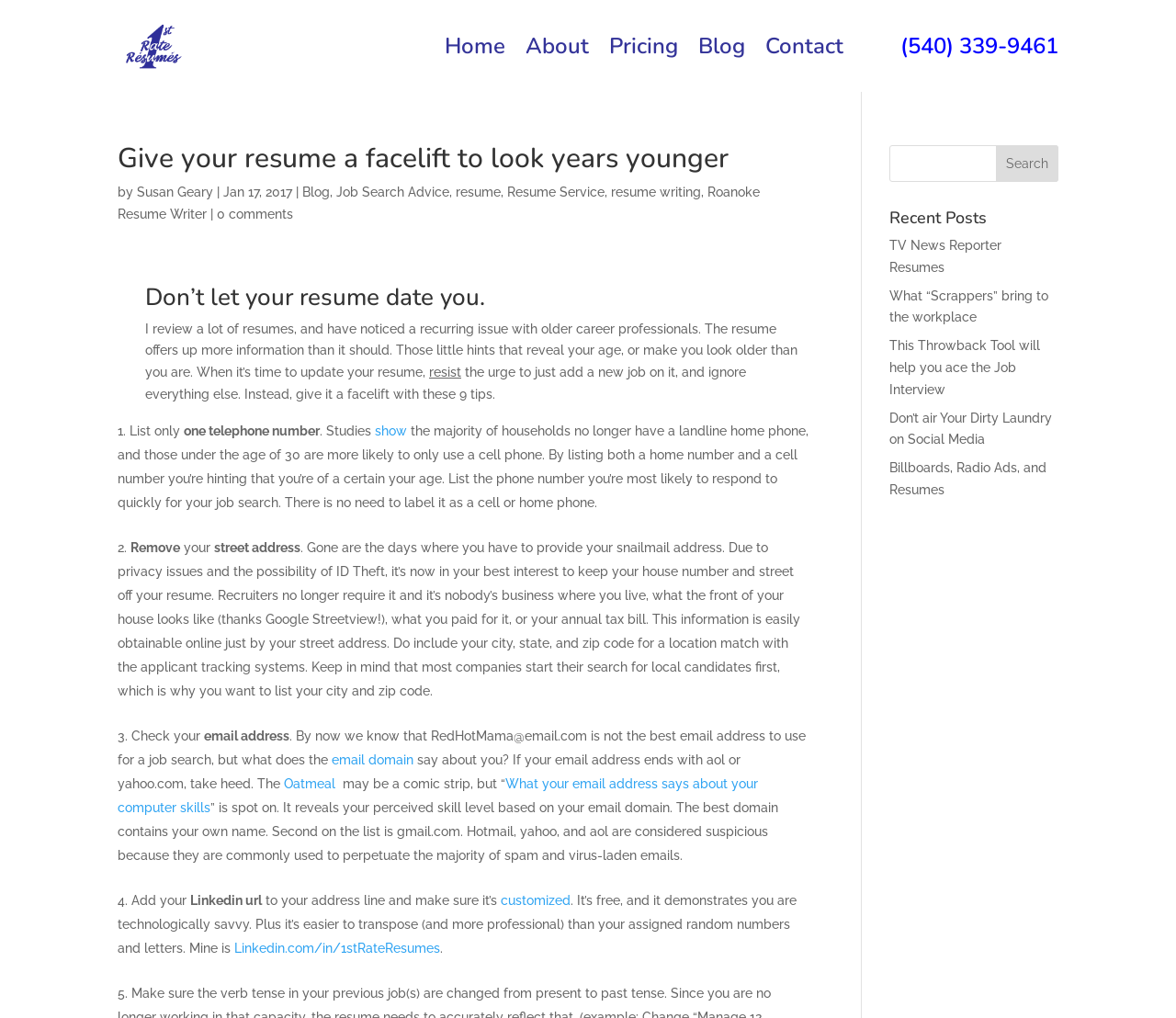Could you specify the bounding box coordinates for the clickable section to complete the following instruction: "Search for a keyword"?

[0.756, 0.143, 0.9, 0.179]